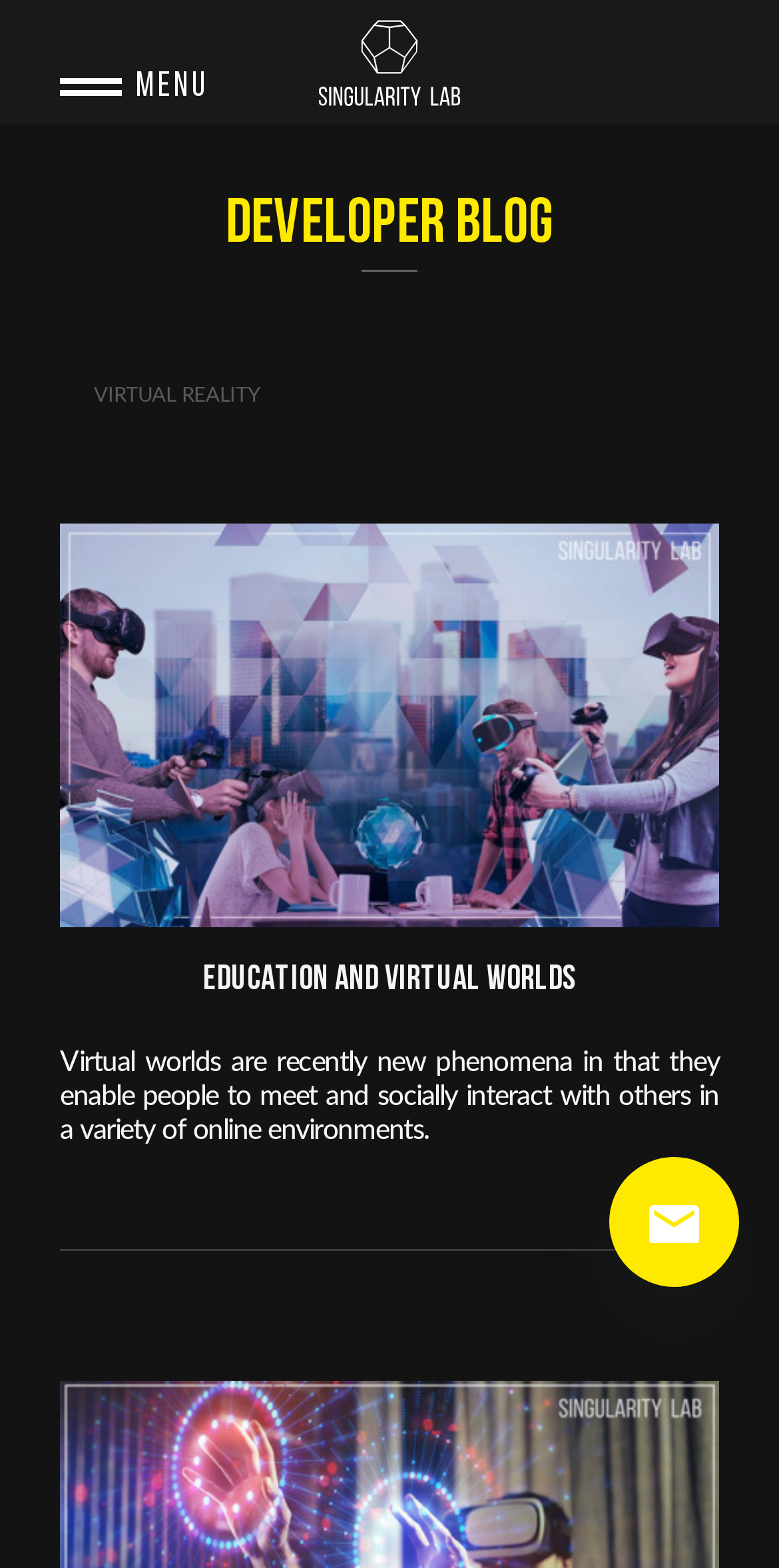Locate the bounding box of the UI element based on this description: "Virtual reality". Provide four float numbers between 0 and 1 as [left, top, right, bottom].

[0.077, 0.234, 0.377, 0.27]